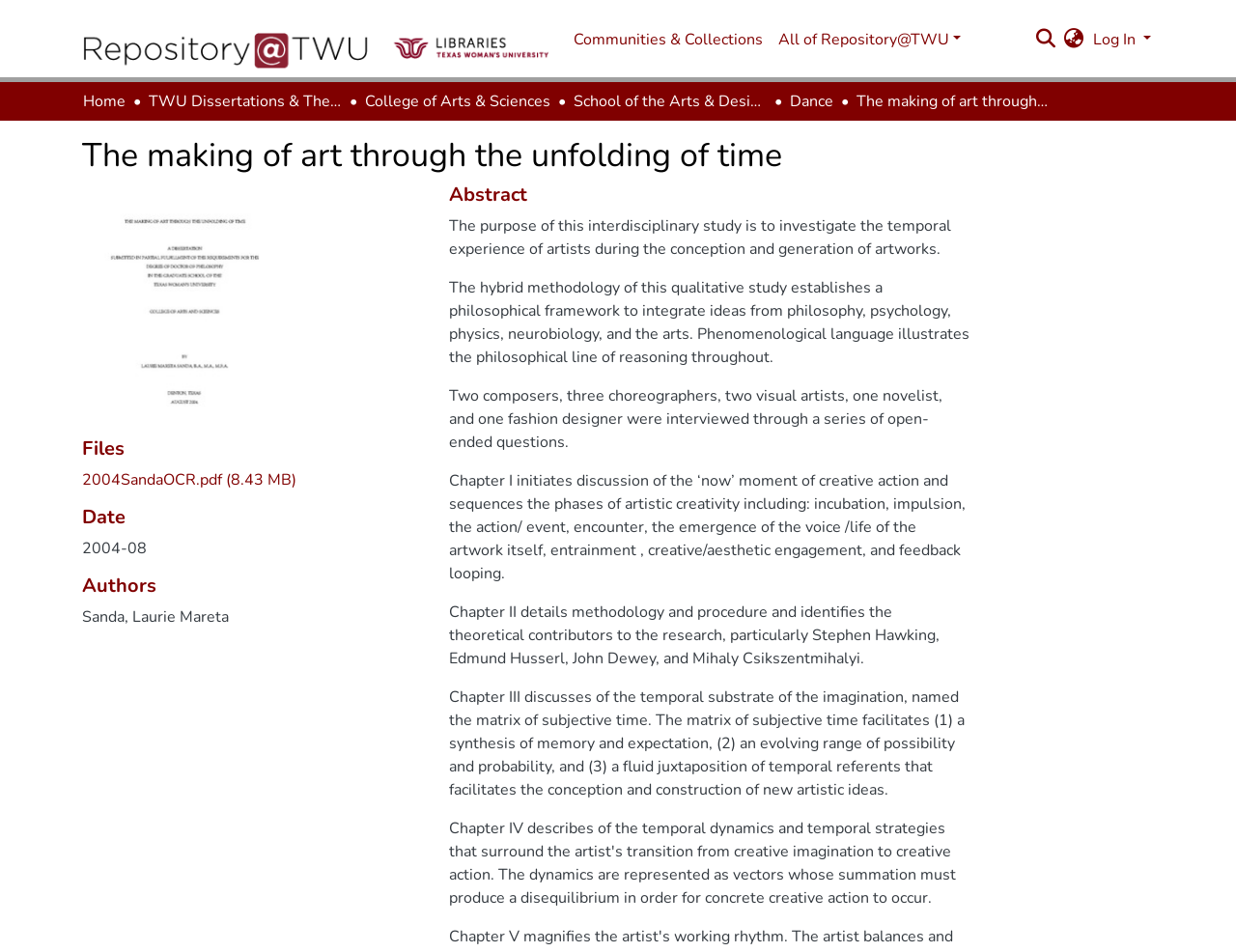Find the bounding box coordinates of the area that needs to be clicked in order to achieve the following instruction: "View the file 2004SandaOCR.pdf". The coordinates should be specified as four float numbers between 0 and 1, i.e., [left, top, right, bottom].

[0.066, 0.493, 0.24, 0.515]